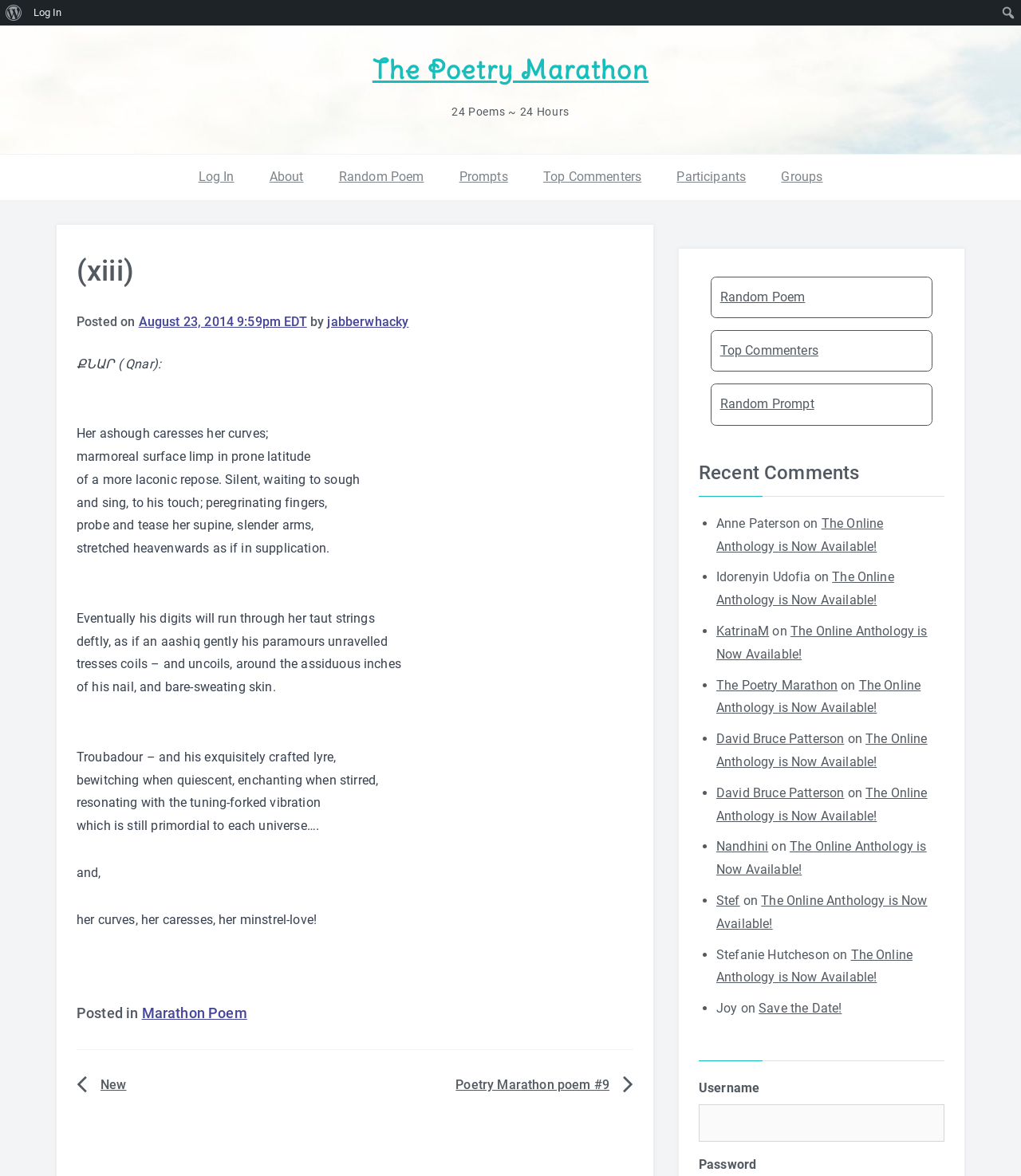What is the category of the poem?
Provide a comprehensive and detailed answer to the question.

The category of the poem can be found in the footer section of the webpage, where it is written as 'Posted in Marathon Poem'.